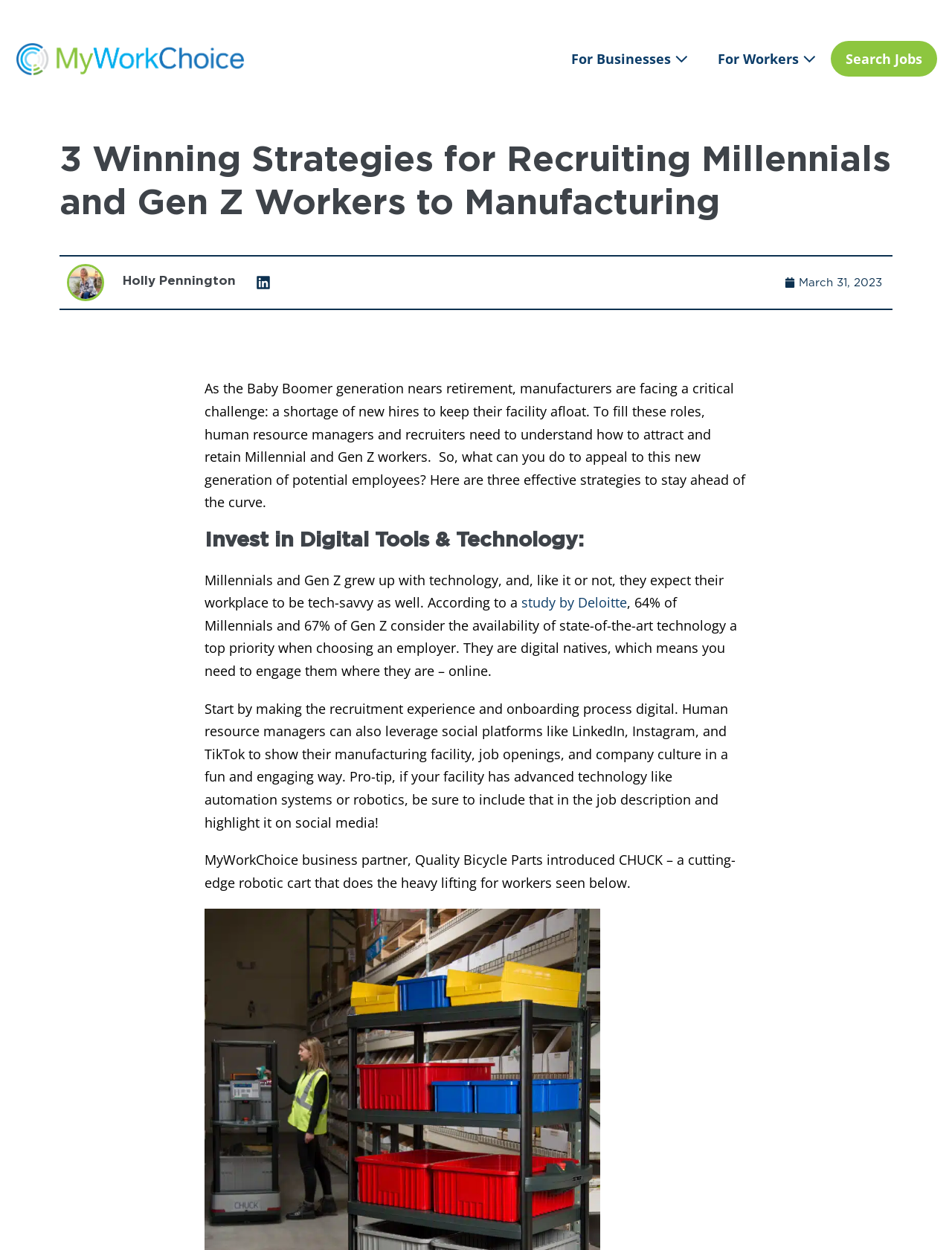What is the name of the company mentioned as a business partner?
Provide a one-word or short-phrase answer based on the image.

Quality Bicycle Parts